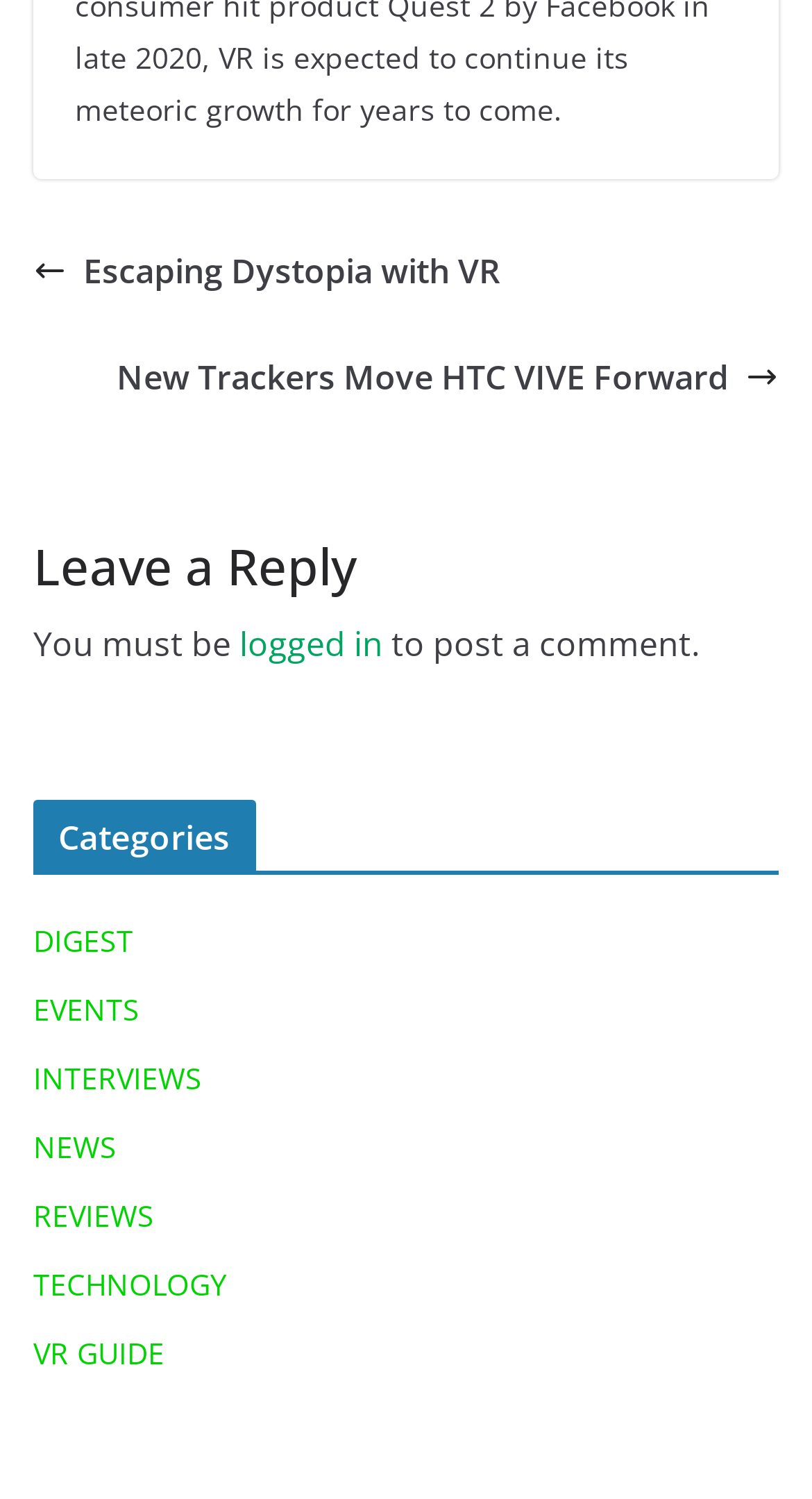Provide a single word or phrase to answer the given question: 
Is a login required to post a comment?

Yes